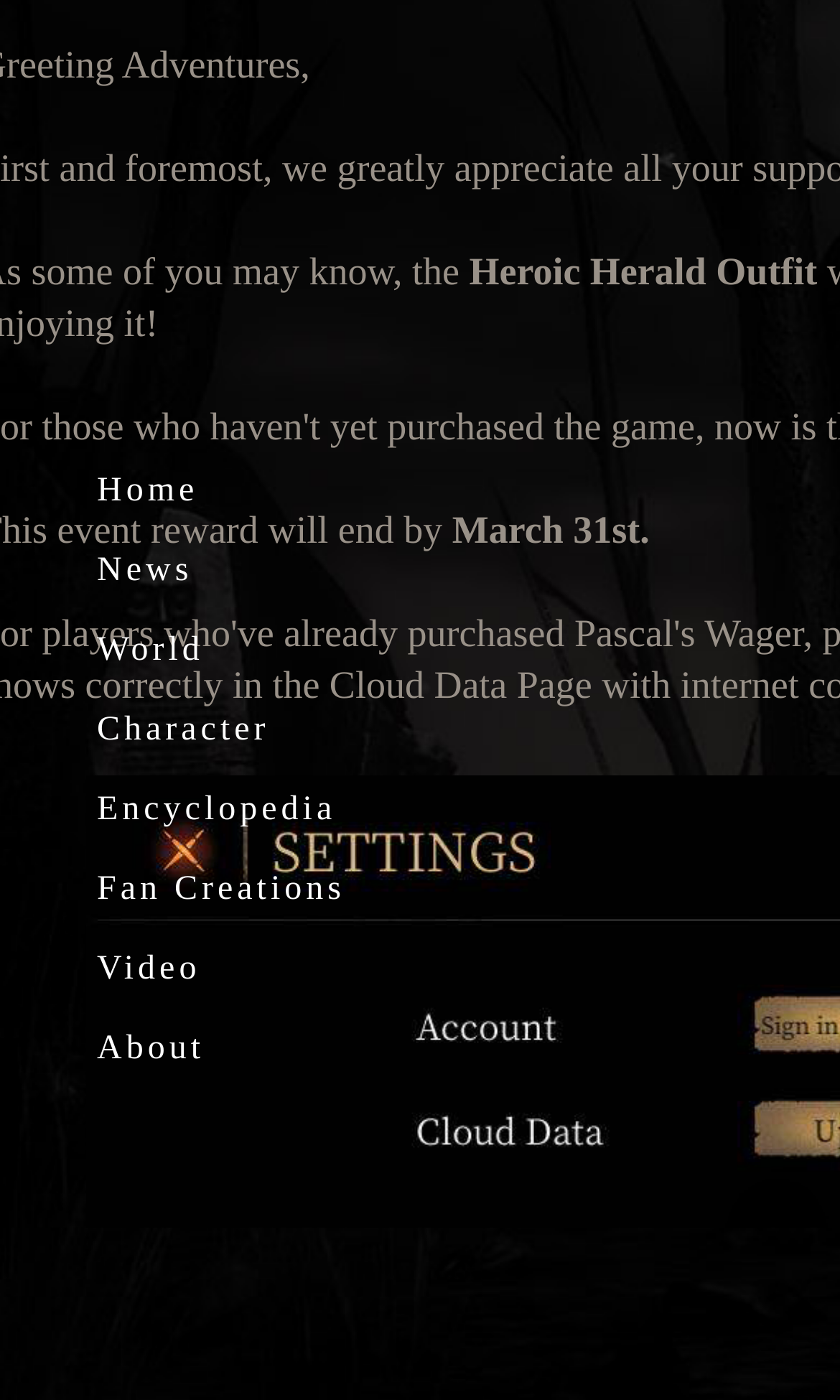Locate the bounding box coordinates of the element you need to click to accomplish the task described by this instruction: "explore world".

[0.115, 0.442, 0.411, 0.488]